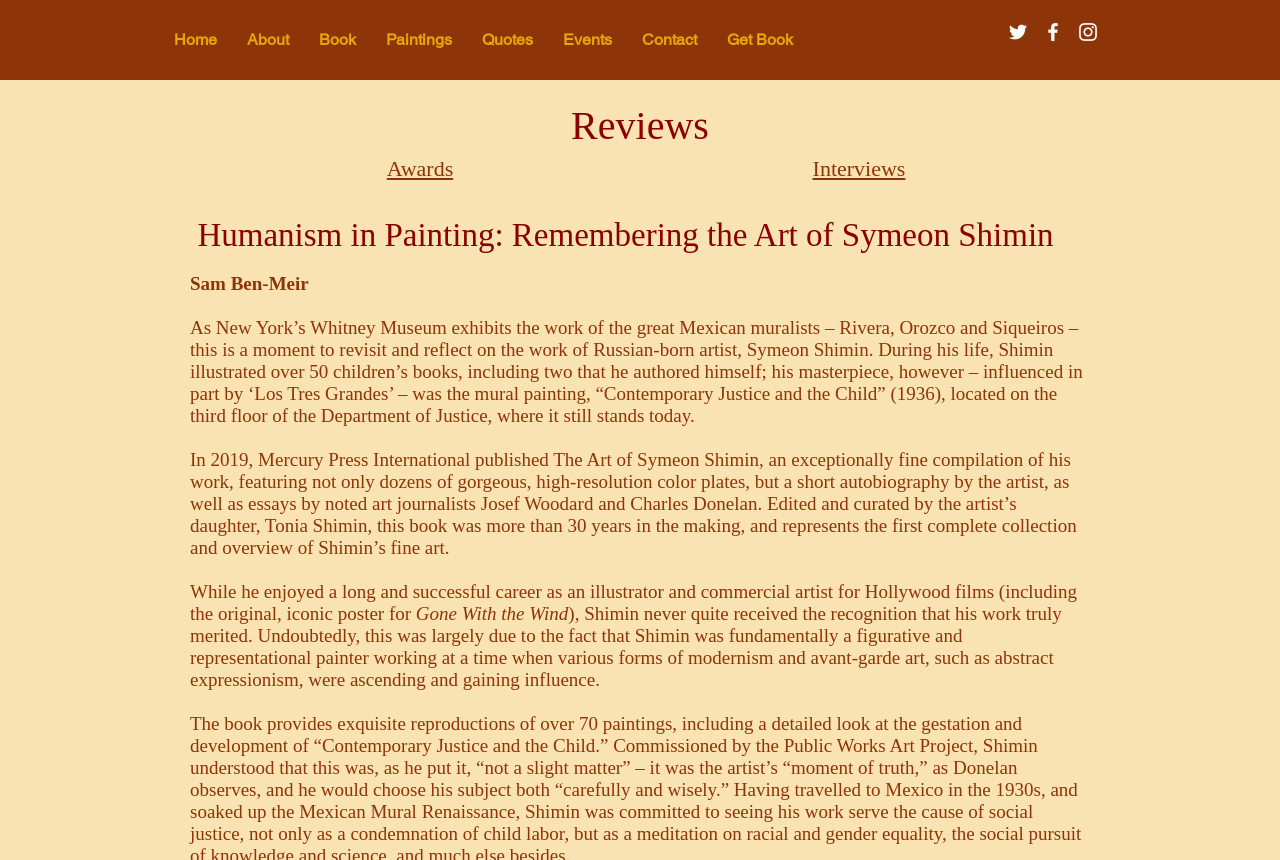Respond to the following query with just one word or a short phrase: 
What is the name of the artist featured on this webpage?

Symeon Shimin